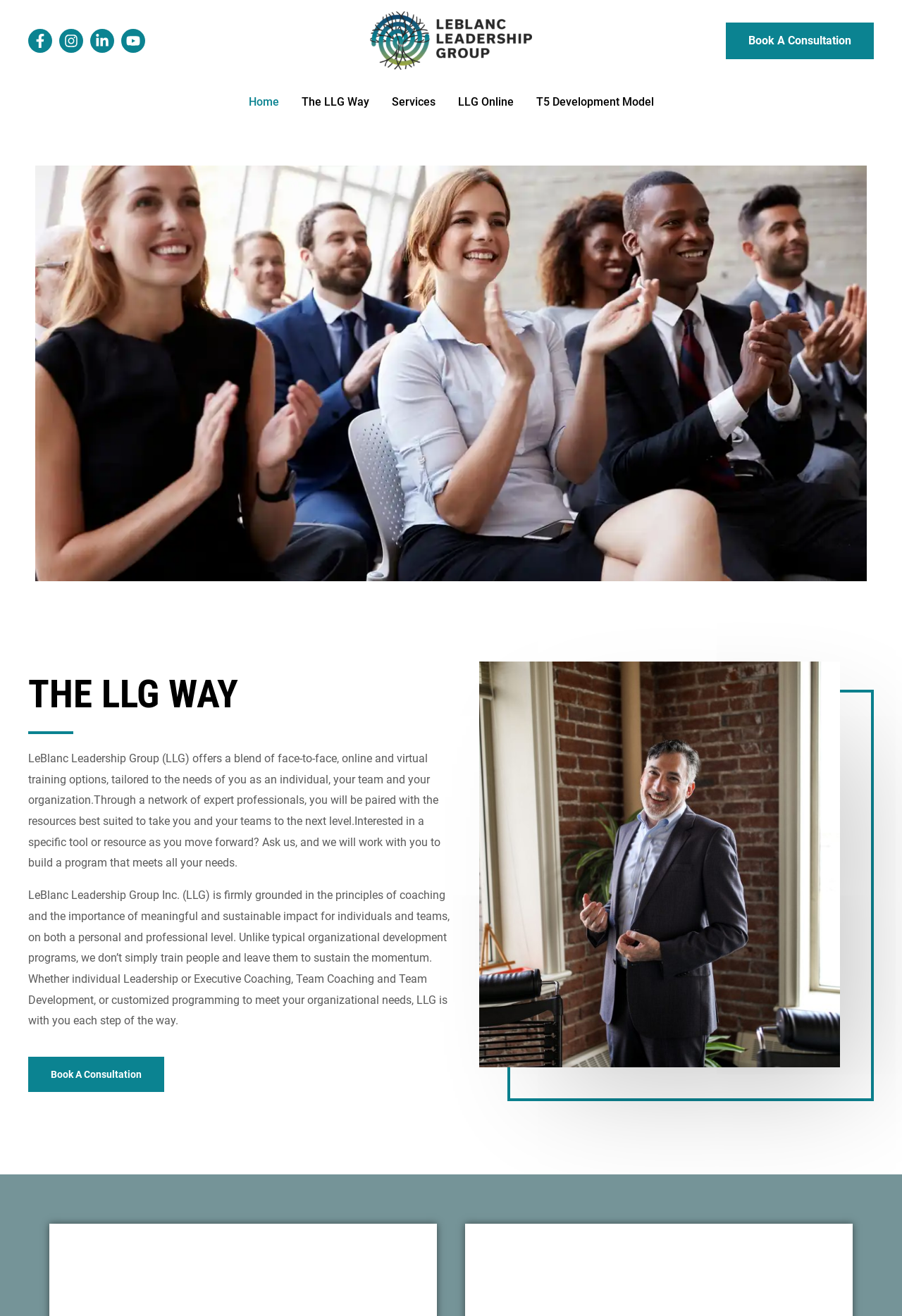Locate the bounding box of the UI element with the following description: "T5 Development Model".

[0.582, 0.062, 0.737, 0.094]